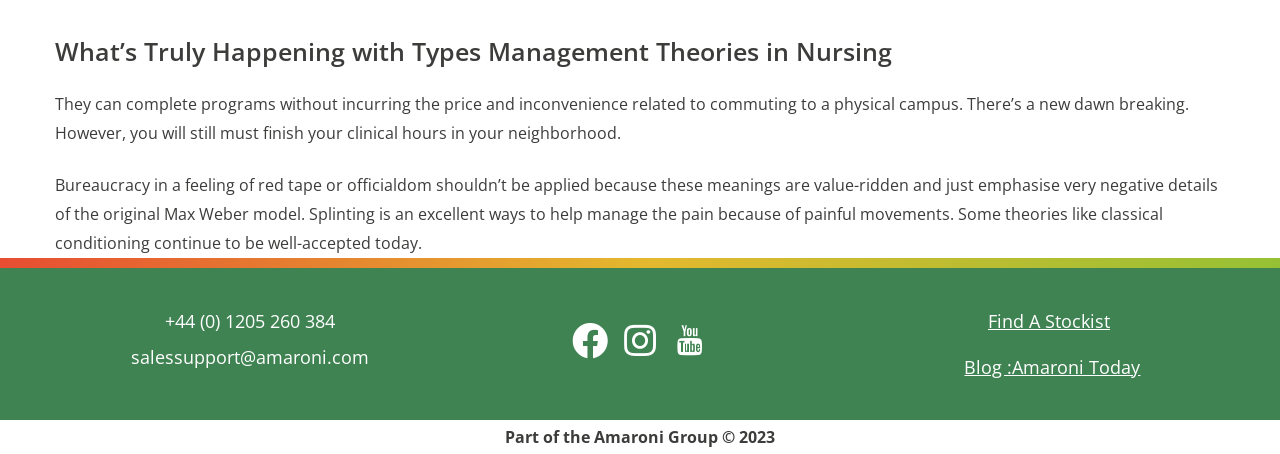What social media platforms are linked? Based on the screenshot, please respond with a single word or phrase.

Facebook, Instagram